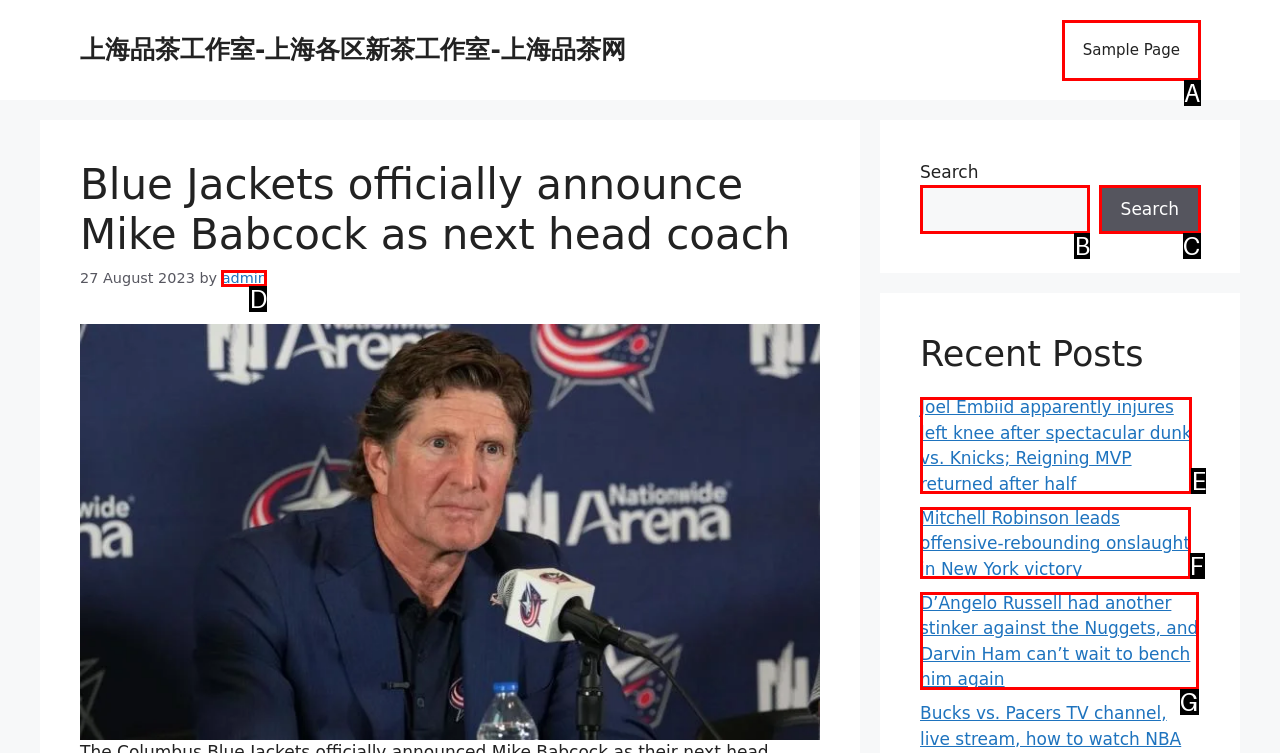Identify the HTML element that matches the description: parent_node: Search name="s". Provide the letter of the correct option from the choices.

B